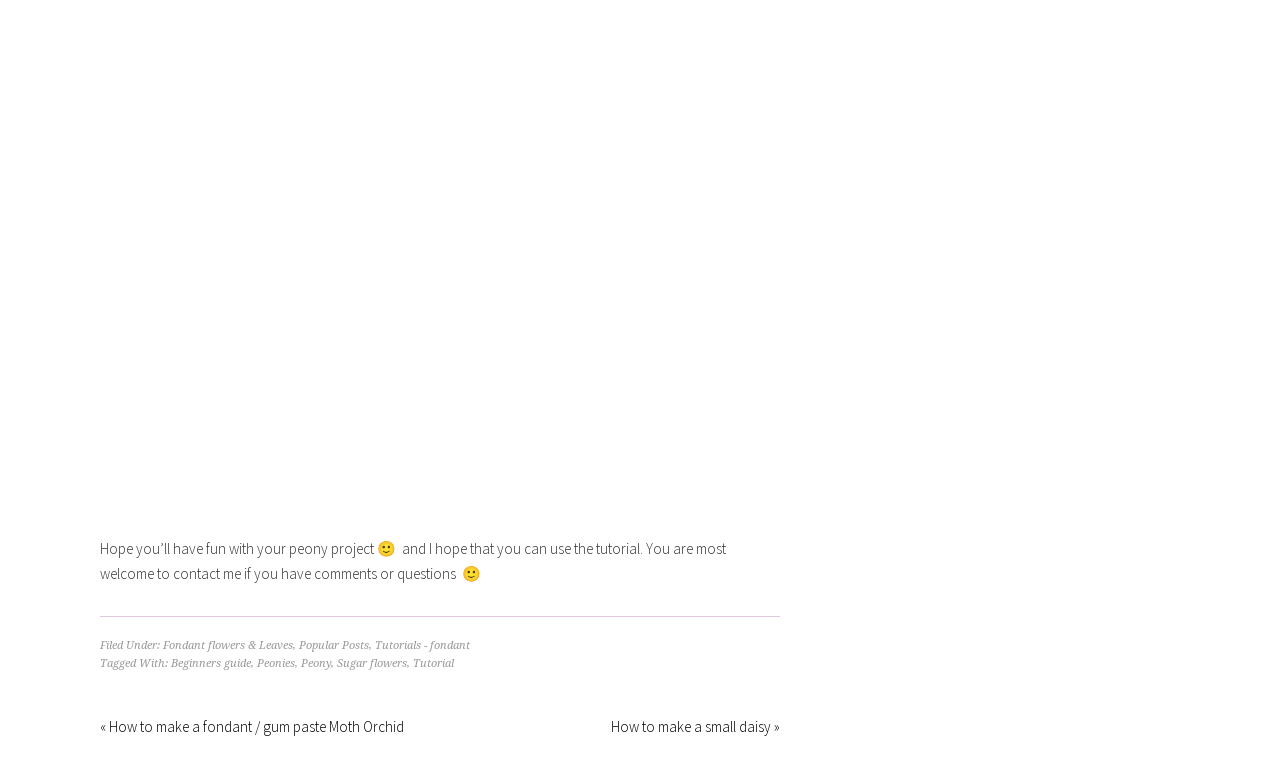Provide the bounding box coordinates of the section that needs to be clicked to accomplish the following instruction: "Read the previous post 'How to make a fondant / gum paste Moth Orchid'."

[0.078, 0.946, 0.316, 0.971]